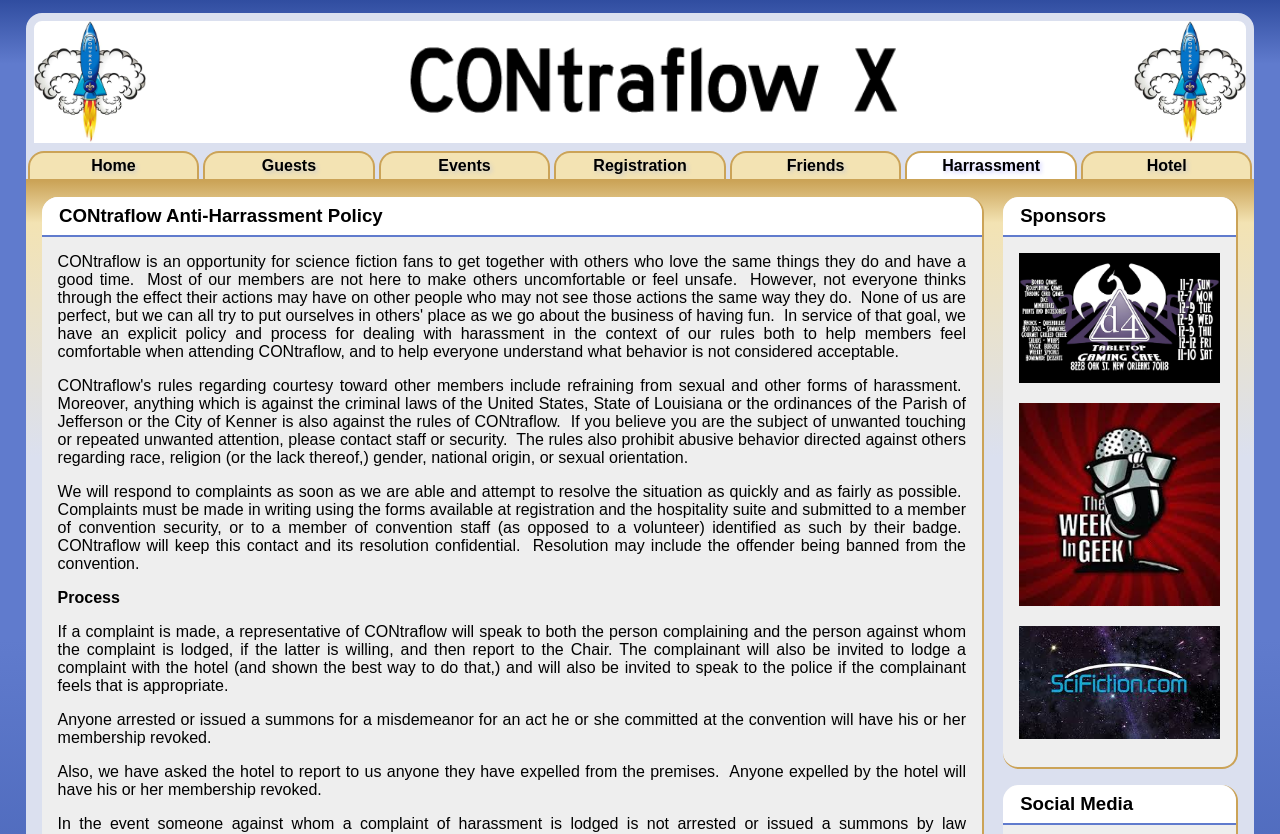Who are the sponsors of the convention?
Please provide a single word or phrase as your answer based on the screenshot.

d4 Tabletop Gaming Café, The Week In Geek, SciFiction.com